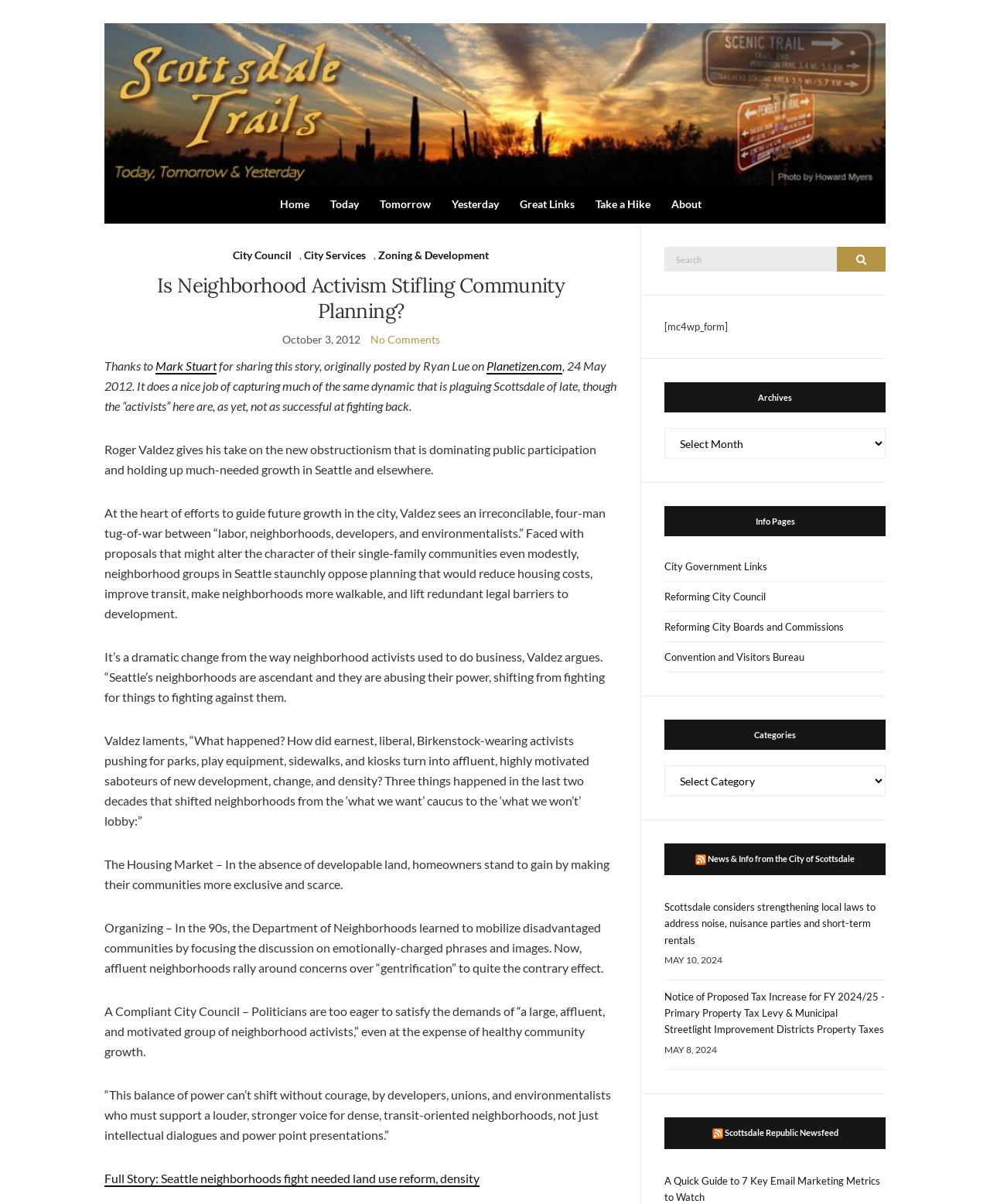Determine the bounding box coordinates of the region I should click to achieve the following instruction: "Read the full story about Seattle neighborhoods fighting needed land use reform". Ensure the bounding box coordinates are four float numbers between 0 and 1, i.e., [left, top, right, bottom].

[0.105, 0.973, 0.484, 0.986]